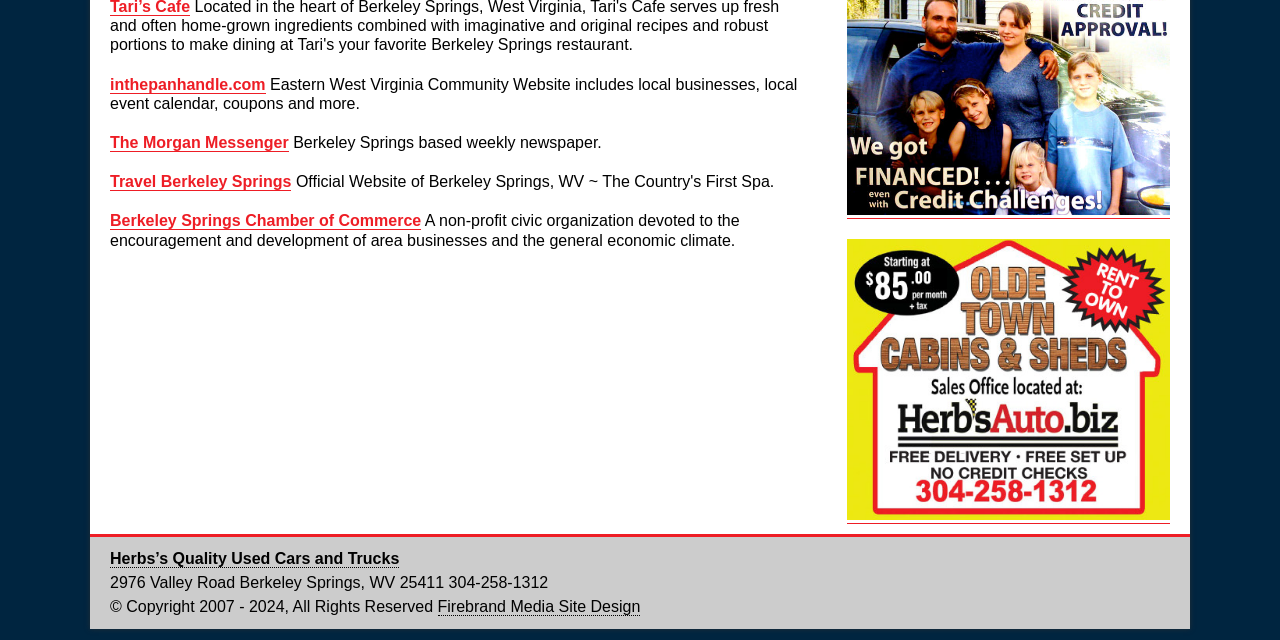Locate the bounding box of the user interface element based on this description: "Berkeley Springs Chamber of Commerce".

[0.086, 0.332, 0.329, 0.36]